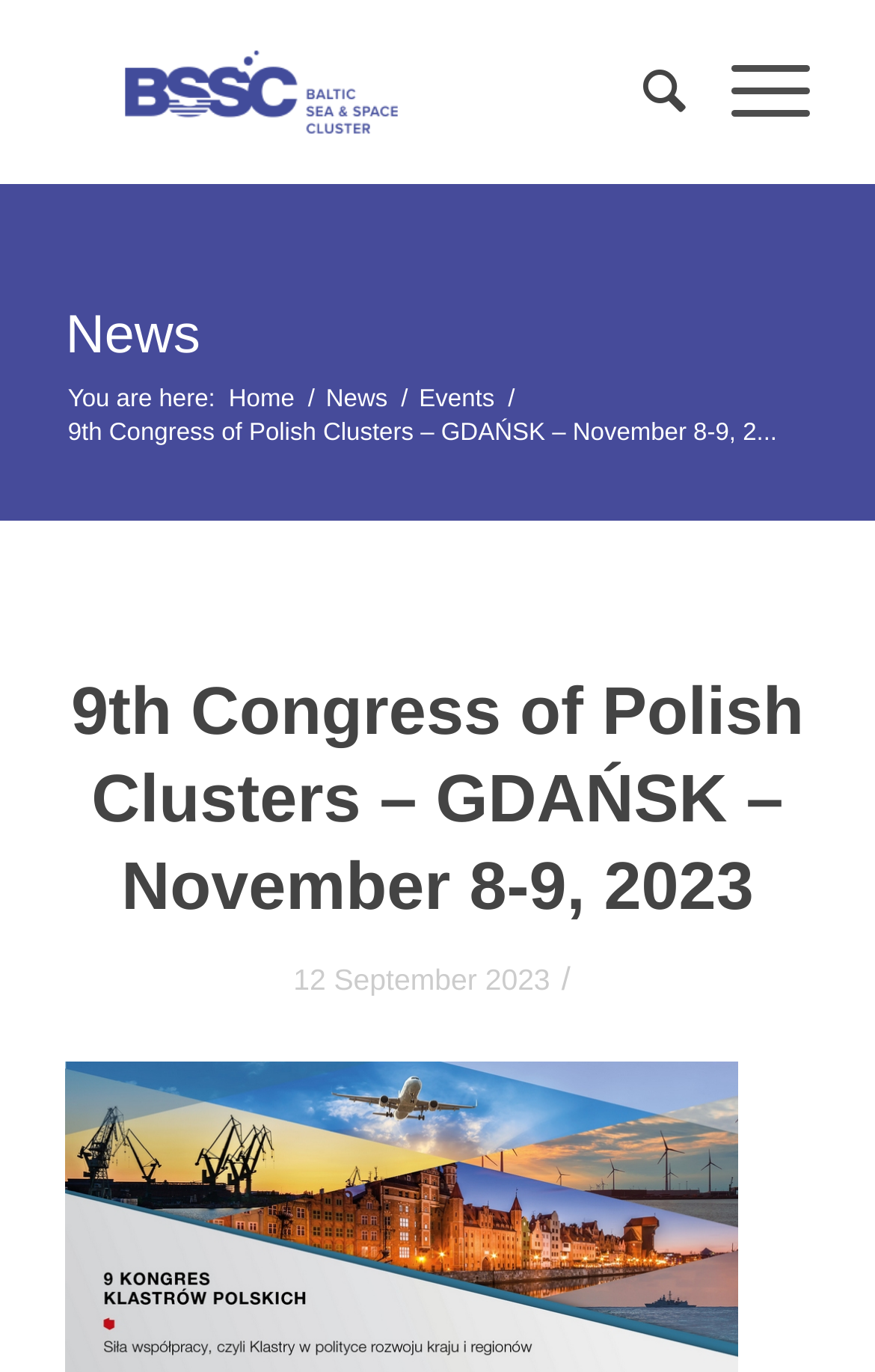Please provide a one-word or short phrase answer to the question:
What is the text above the main heading?

You are here: